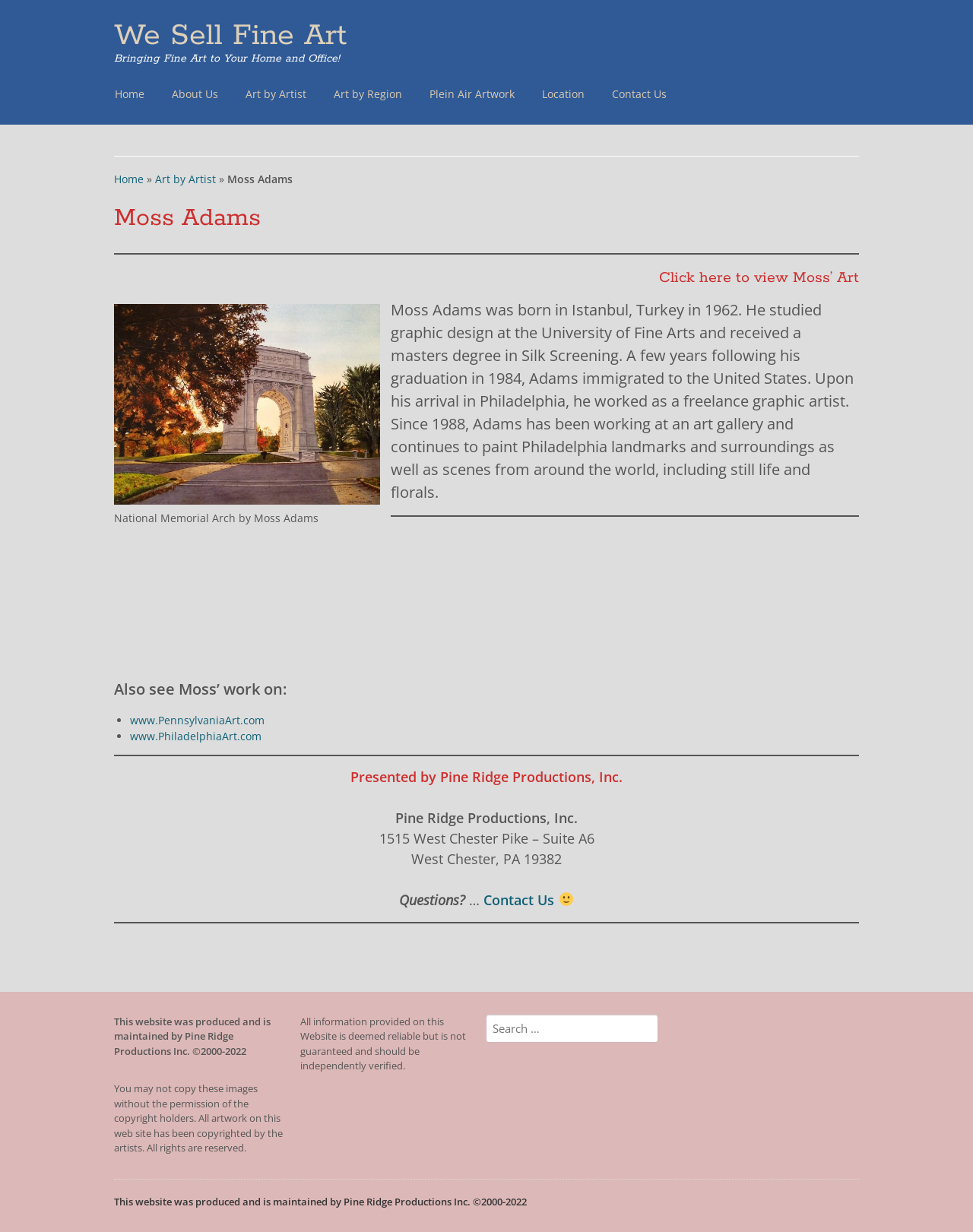For the element described, predict the bounding box coordinates as (top-left x, top-left y, bottom-right x, bottom-right y). All values should be between 0 and 1. Element description: Art by Artist

[0.159, 0.139, 0.222, 0.151]